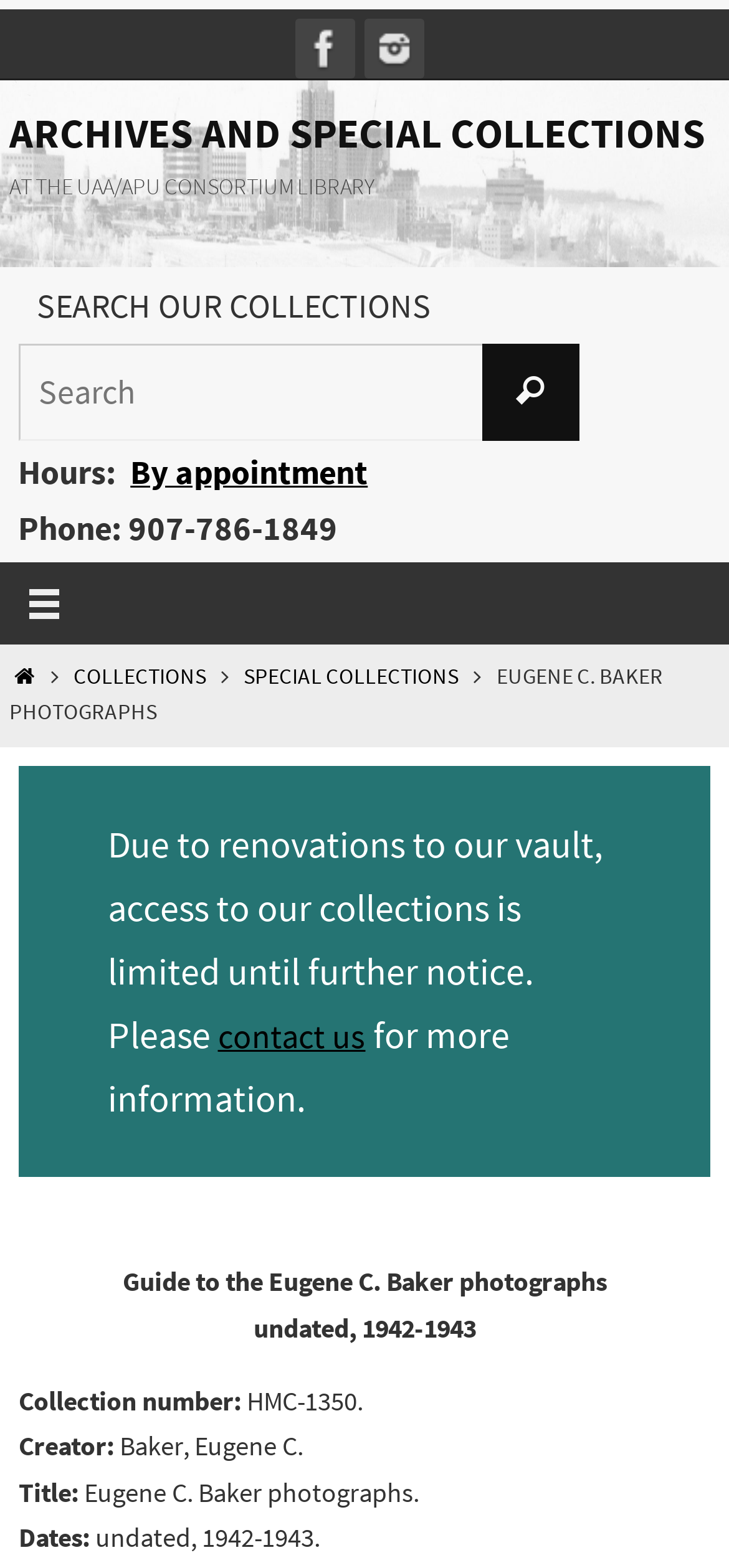Respond with a single word or phrase:
What is the phone number of the Archives and Special Collections?

907-786-1849